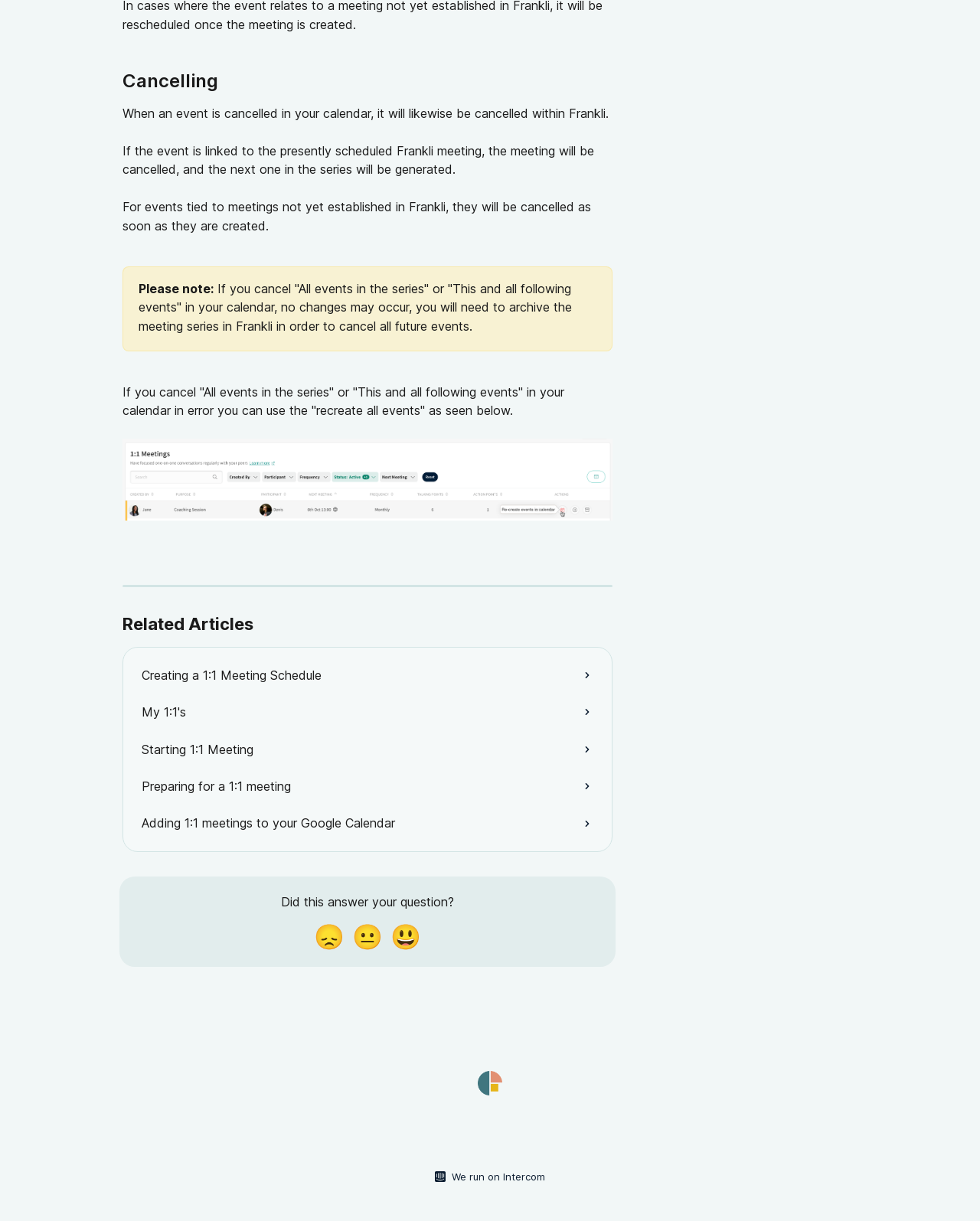Look at the image and write a detailed answer to the question: 
What can be done if 'All events in the series' or 'This and all following events' are cancelled in error?

If 'All events in the series' or 'This and all following events' are cancelled in error, the webpage suggests using the 'recreate all events' option to rectify the situation.